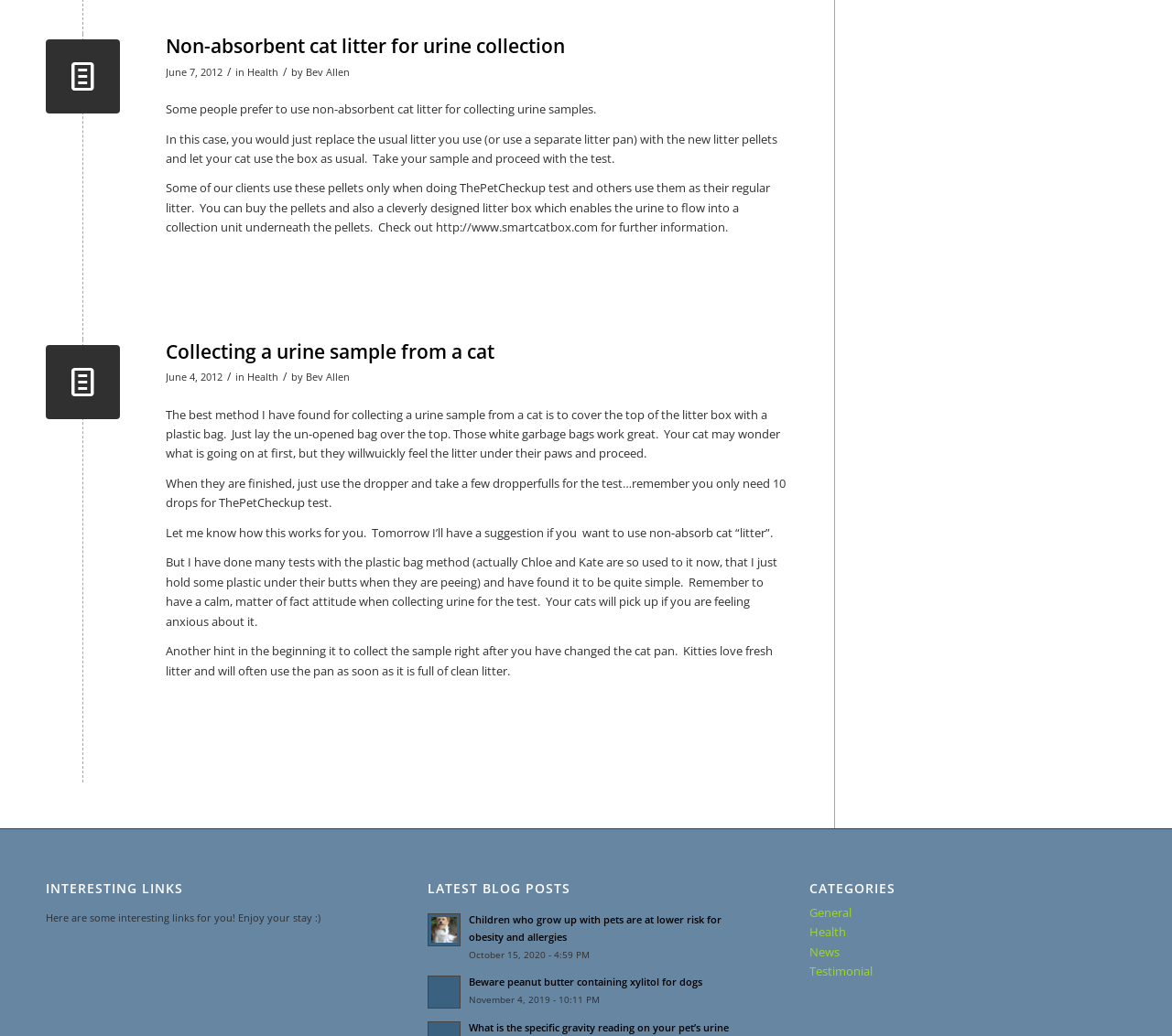Give a succinct answer to this question in a single word or phrase: 
Who is the author of the blog posts?

Bev Allen